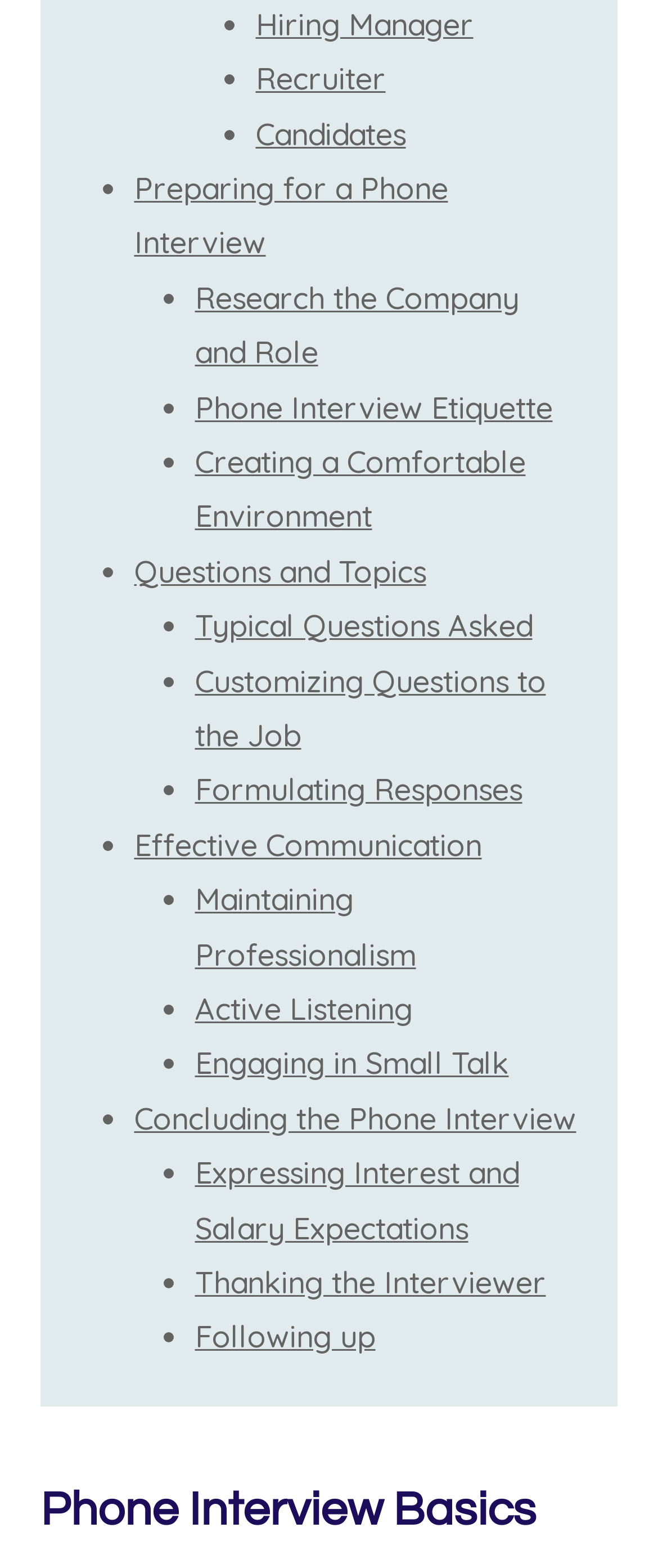Please respond to the question with a concise word or phrase:
How many list markers are there on the webpage?

17